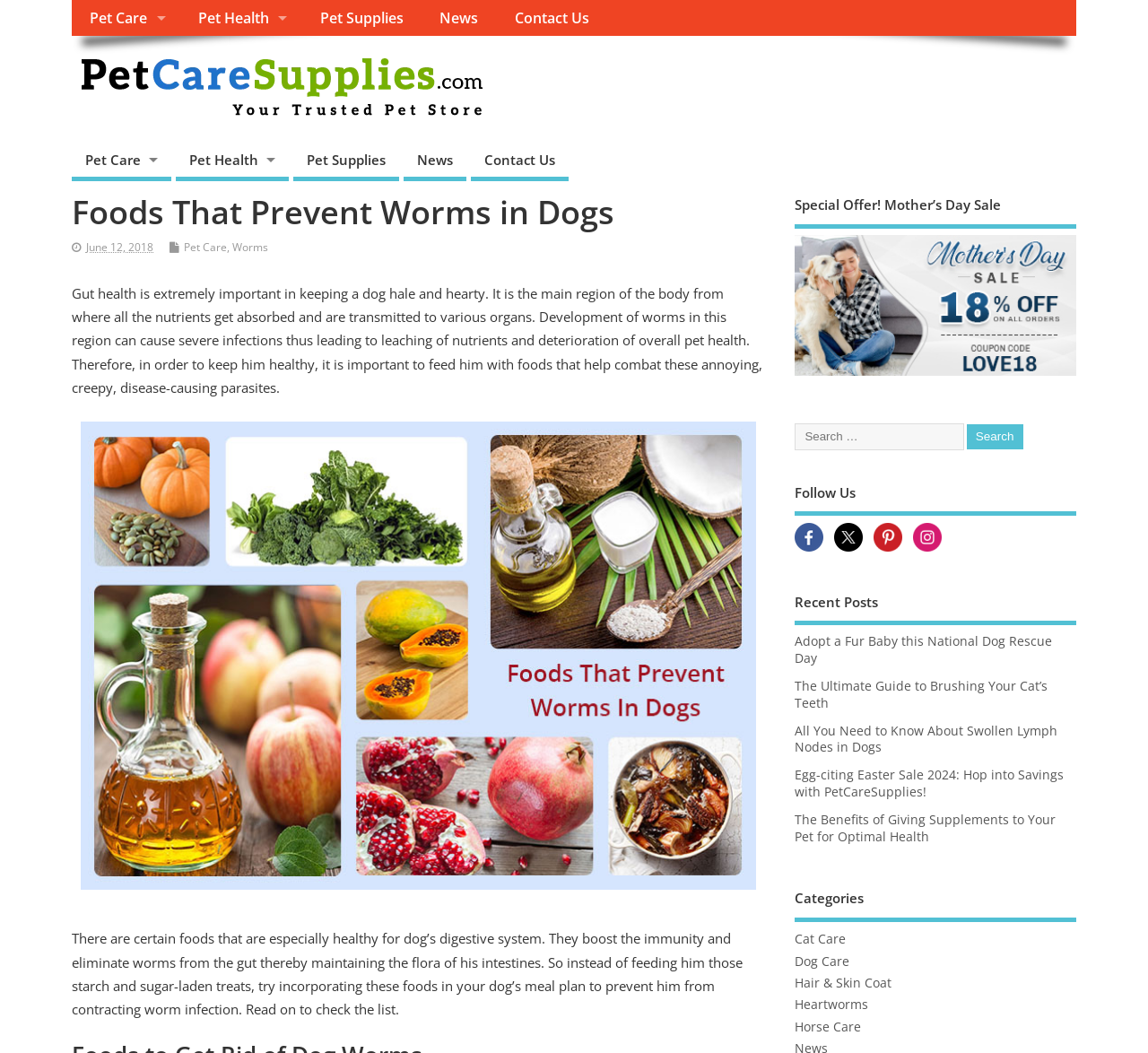What is the importance of gut health in dogs?
Based on the image, please offer an in-depth response to the question.

According to the webpage, gut health is crucial in dogs as it is the main region where nutrients get absorbed and transmitted to various organs, and any issues with gut health can lead to severe infections and nutrient deficiencies.